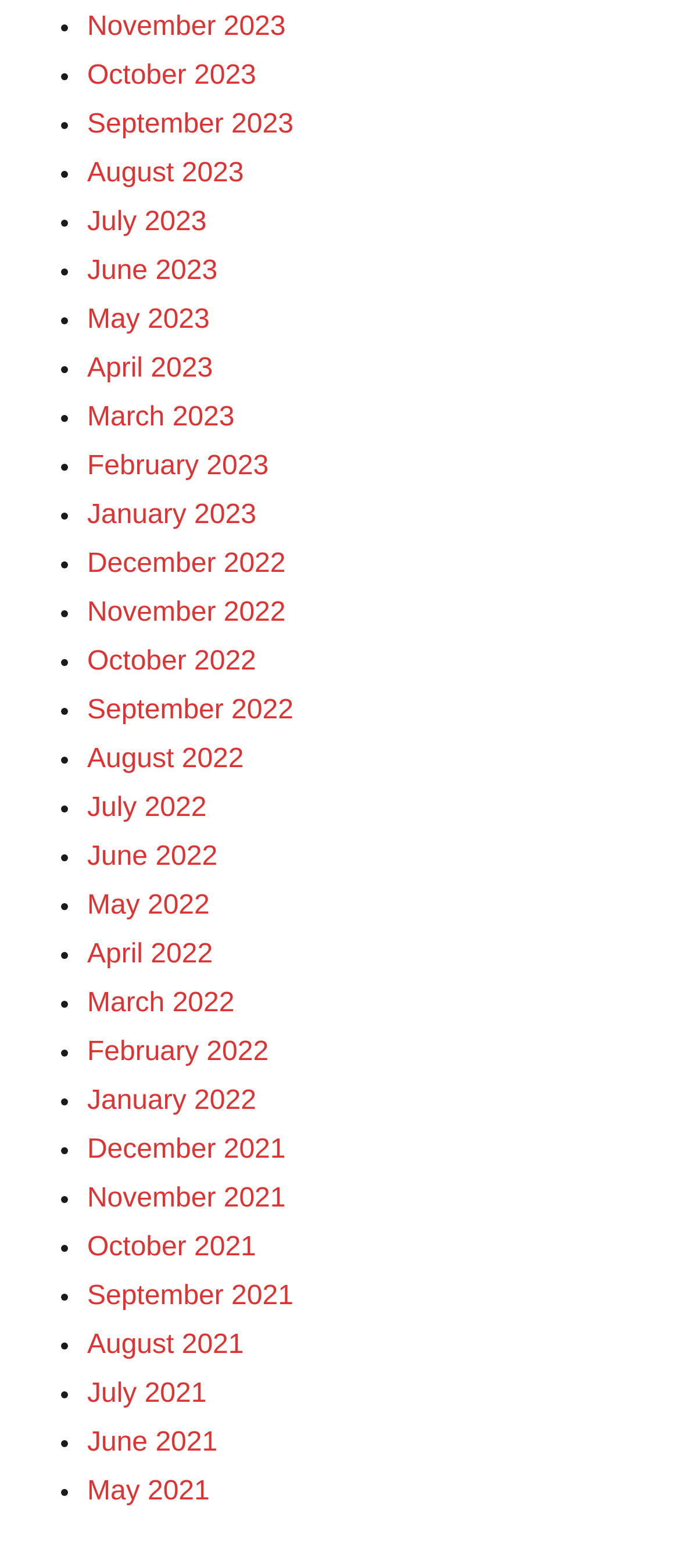Could you indicate the bounding box coordinates of the region to click in order to complete this instruction: "View July 2021".

[0.128, 0.879, 0.304, 0.898]